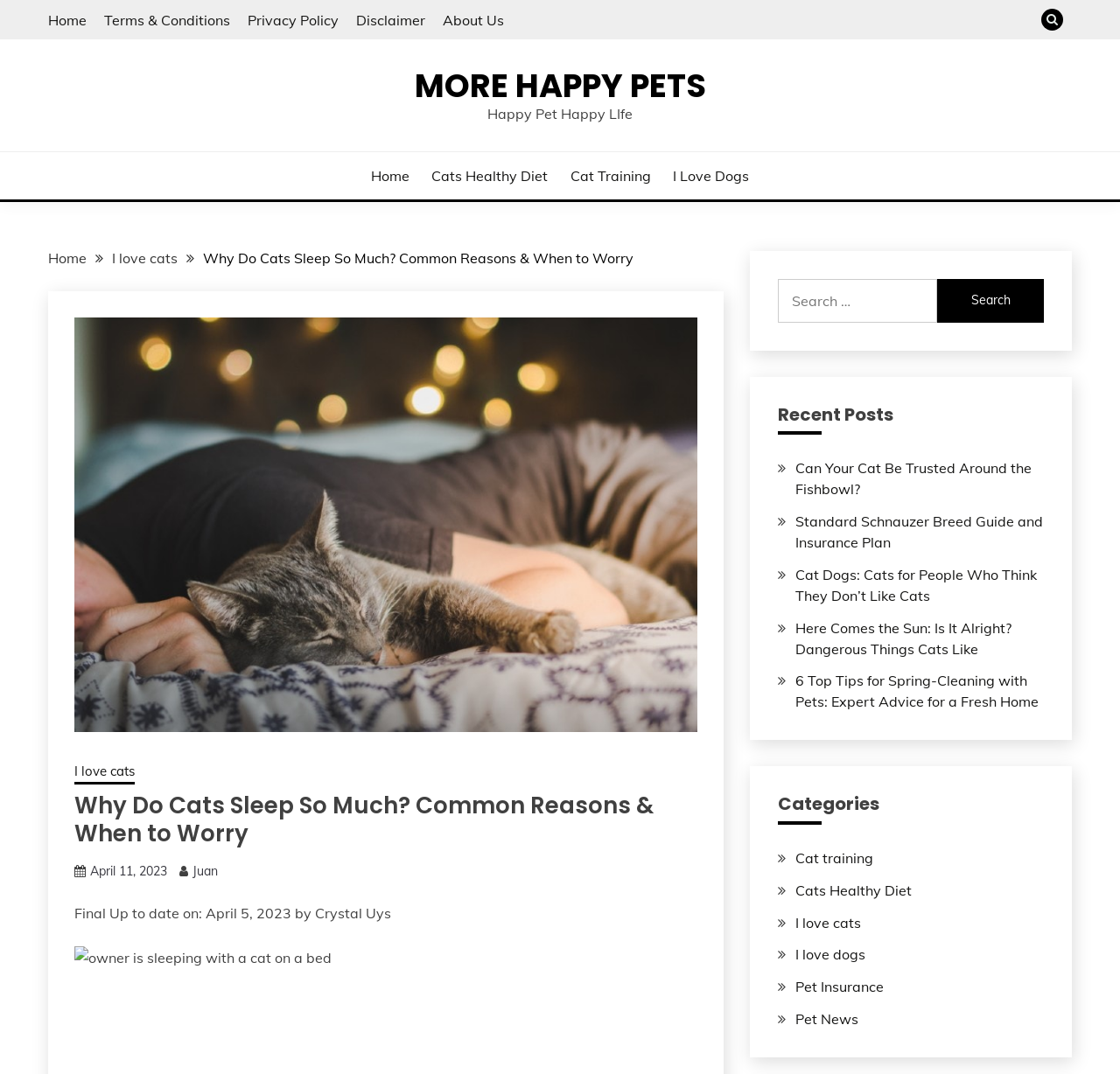Answer briefly with one word or phrase:
What is the date of the latest update?

April 5, 2023